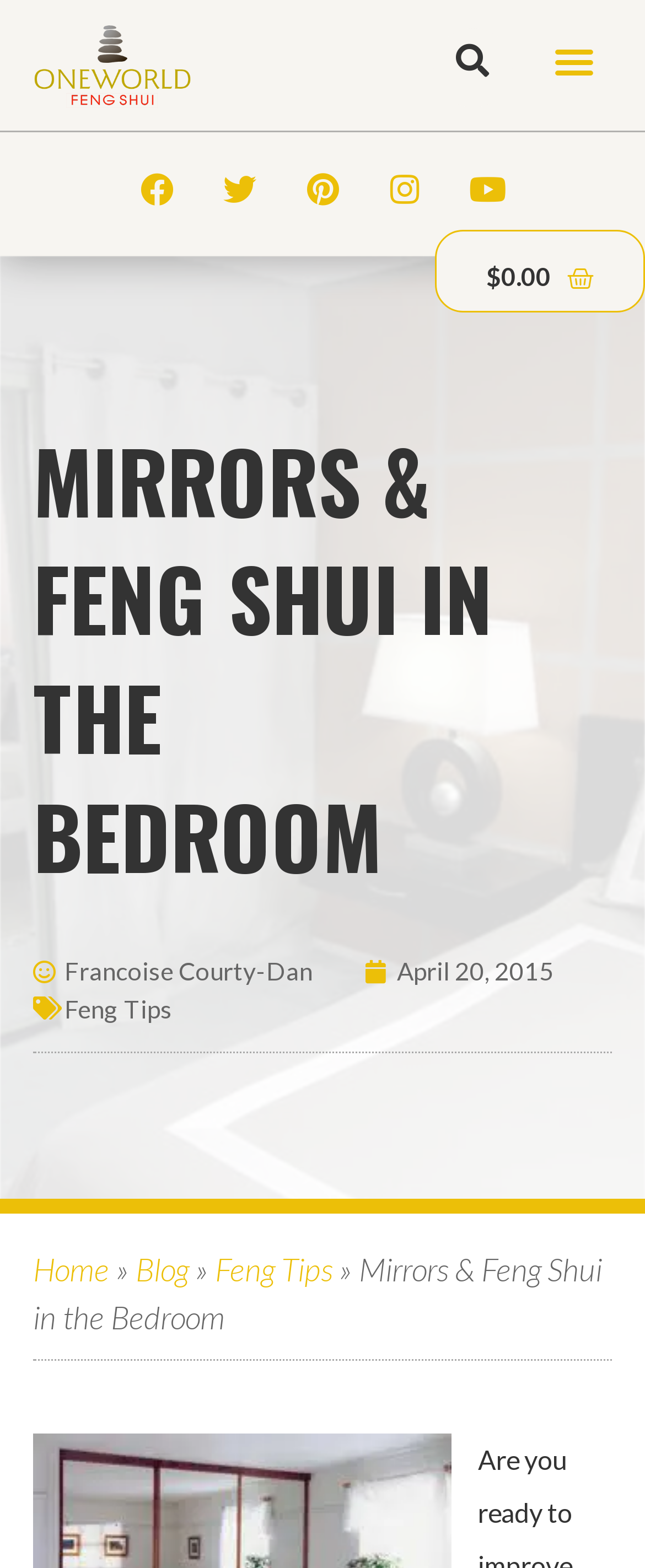Locate the bounding box coordinates of the clickable region to complete the following instruction: "Visit the Blog page."

[0.21, 0.798, 0.292, 0.822]